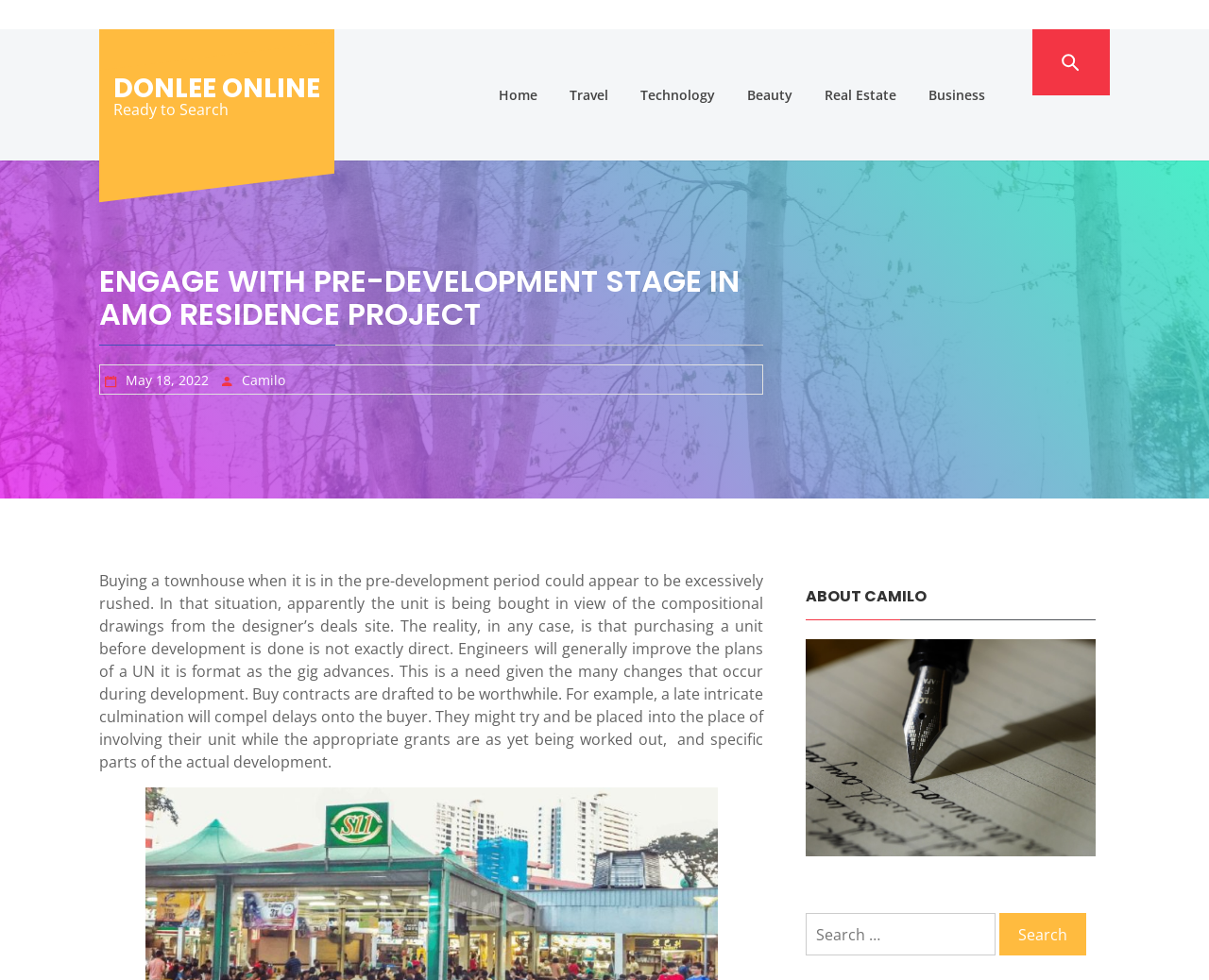What is the name of the online platform?
Based on the image, give a one-word or short phrase answer.

Donlee Online